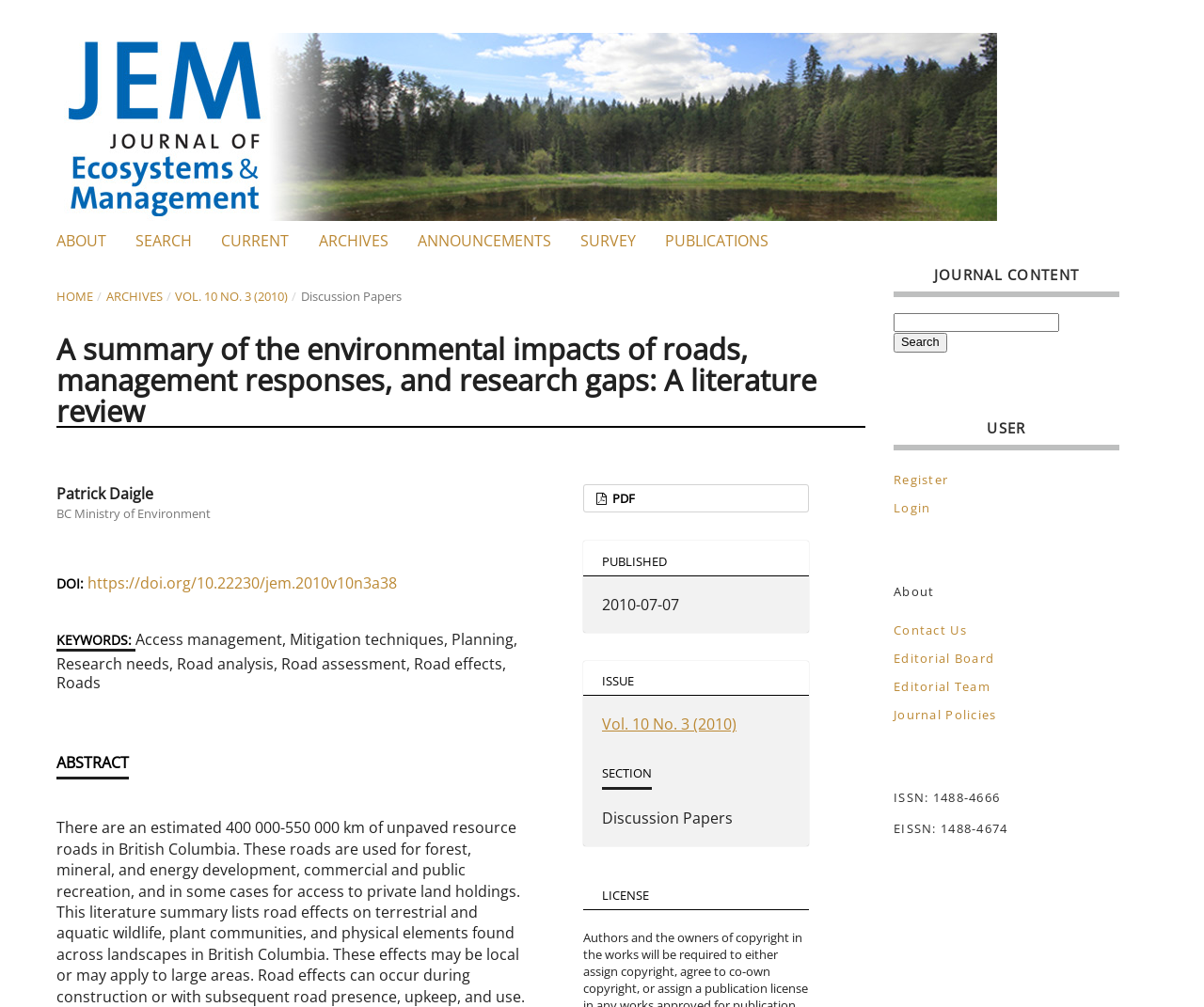Identify the bounding box coordinates for the element that needs to be clicked to fulfill this instruction: "Download the PDF". Provide the coordinates in the format of four float numbers between 0 and 1: [left, top, right, bottom].

[0.484, 0.481, 0.672, 0.509]